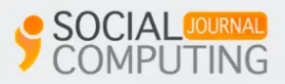What is the font style of 'SOCIAL' in the logo?
Refer to the image and provide a one-word or short phrase answer.

bold, uppercase